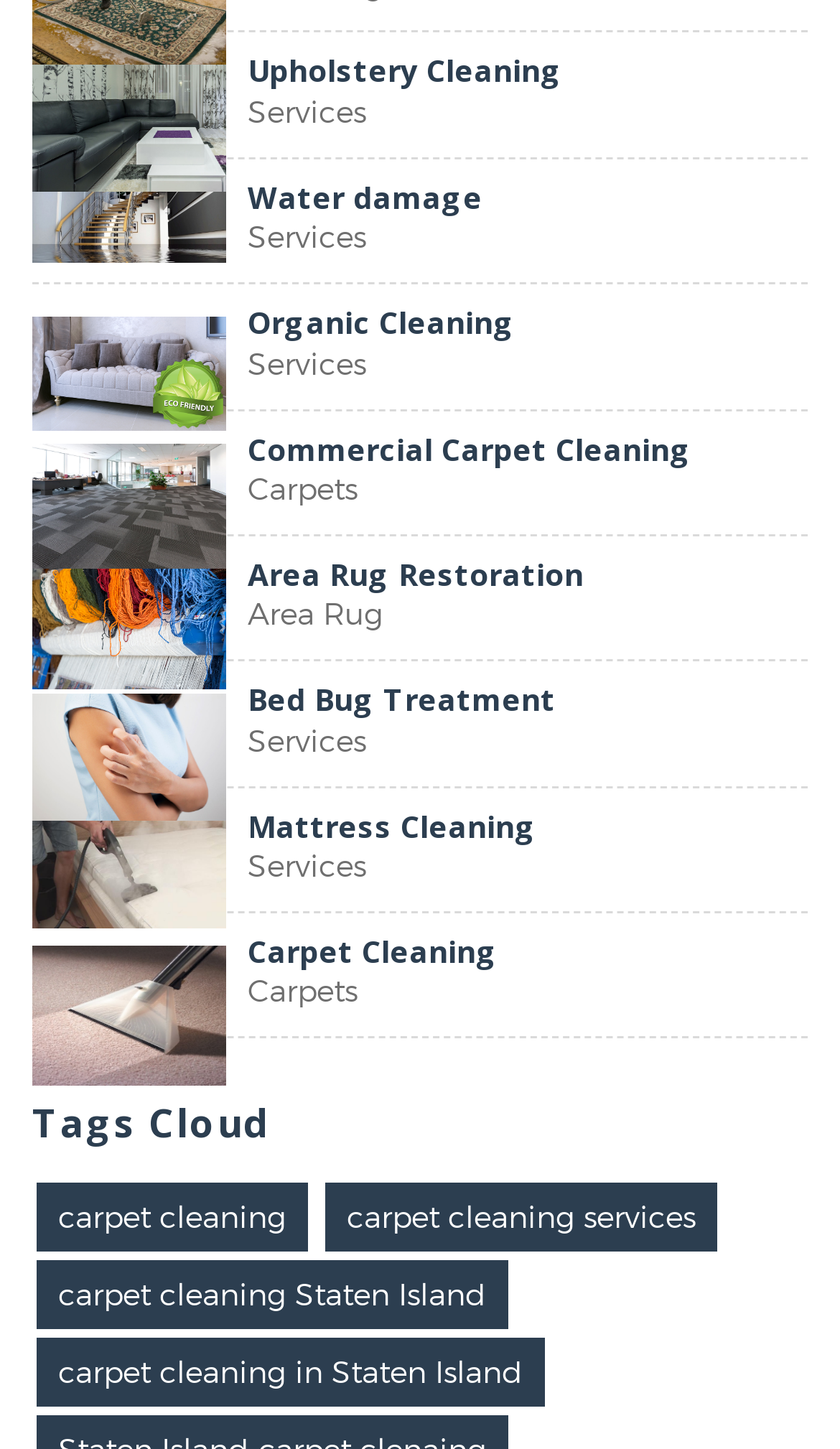Can you identify the bounding box coordinates of the clickable region needed to carry out this instruction: 'Explore Commercial Carpet Cleaning'? The coordinates should be four float numbers within the range of 0 to 1, stated as [left, top, right, bottom].

[0.295, 0.298, 0.962, 0.321]